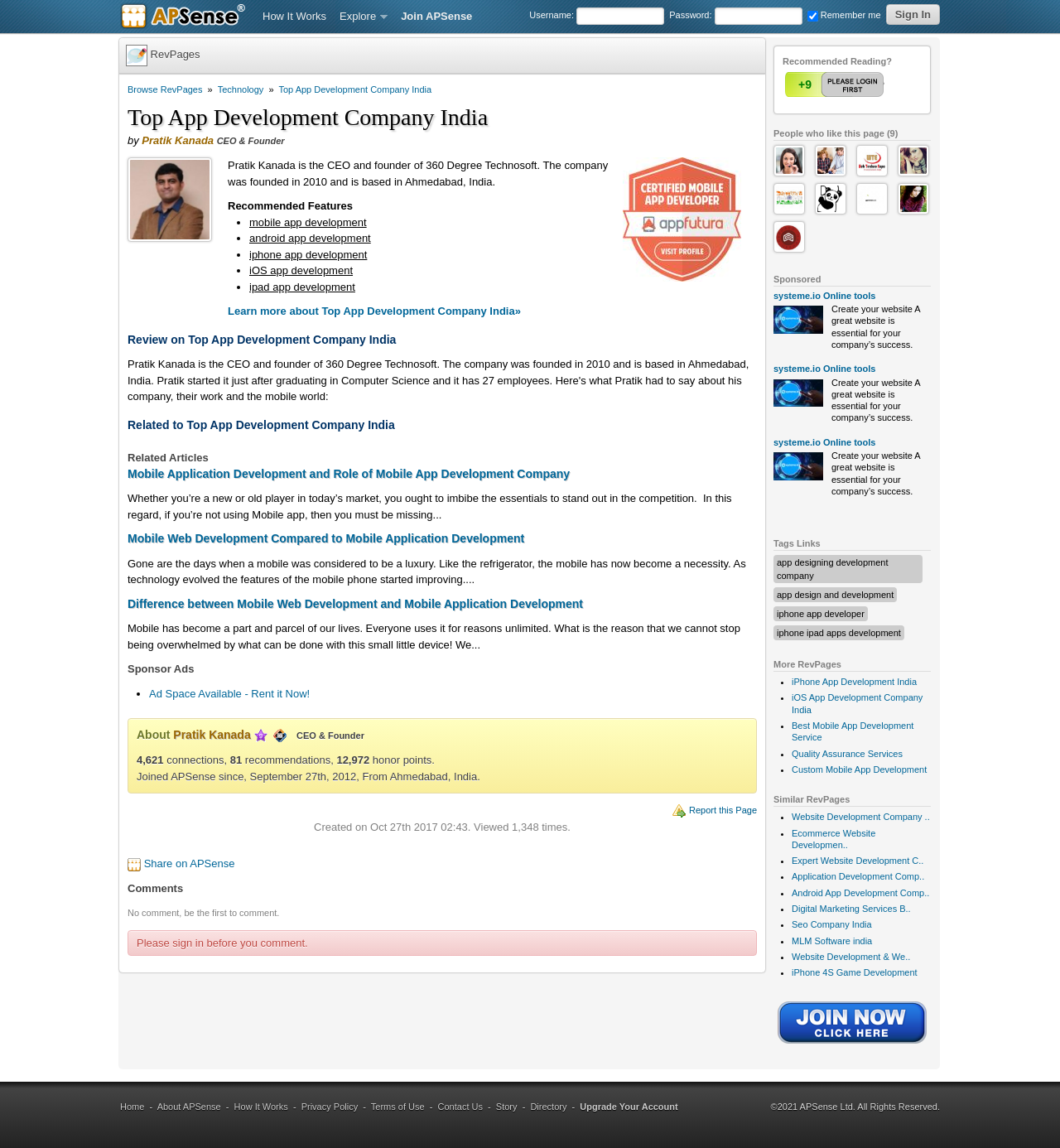Find the bounding box coordinates for the element that must be clicked to complete the instruction: "Learn more about Top App Development Company India". The coordinates should be four float numbers between 0 and 1, indicated as [left, top, right, bottom].

[0.215, 0.266, 0.491, 0.277]